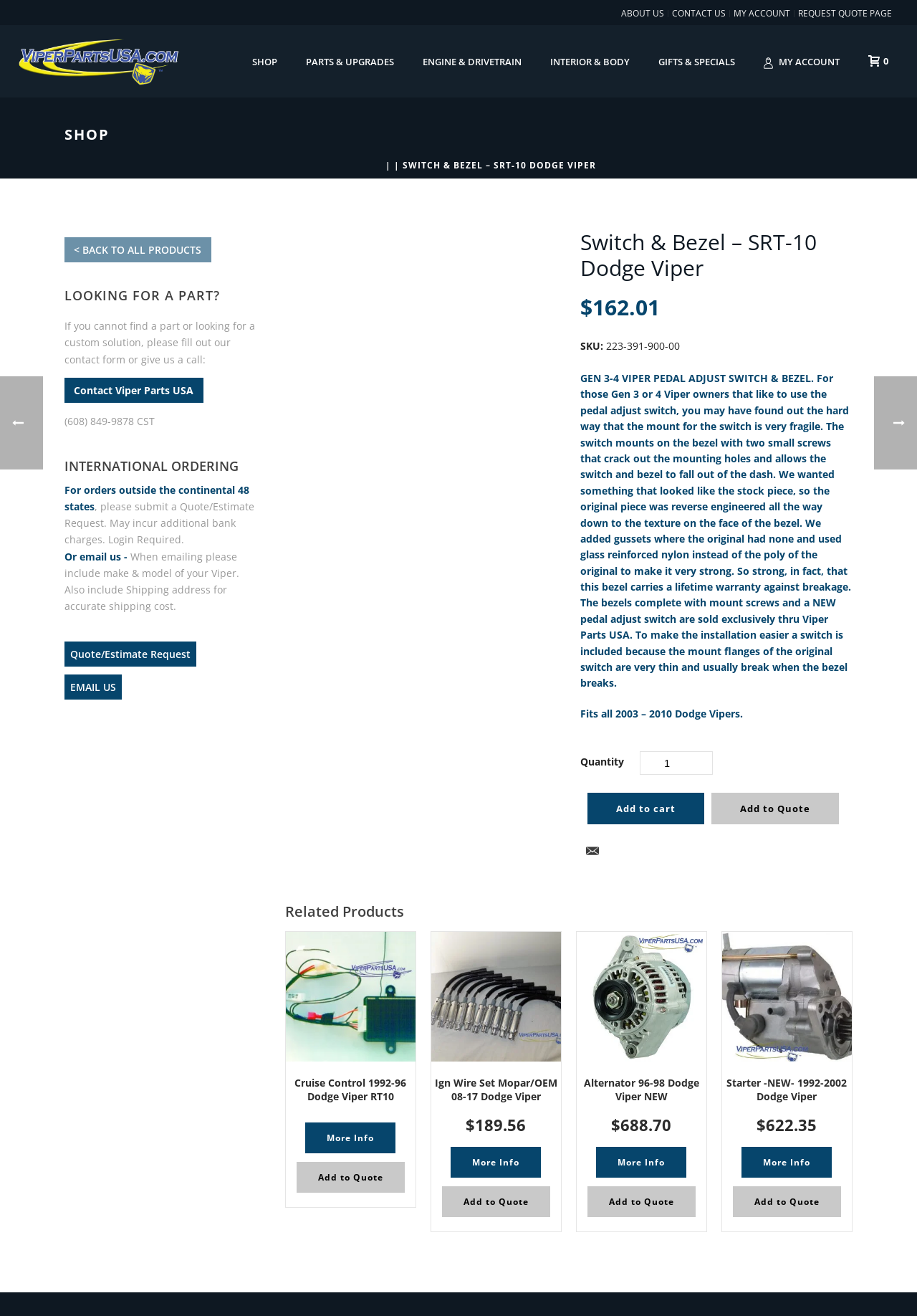Extract the bounding box coordinates for the described element: "Add to Quote". The coordinates should be represented as four float numbers between 0 and 1: [left, top, right, bottom].

[0.482, 0.901, 0.6, 0.925]